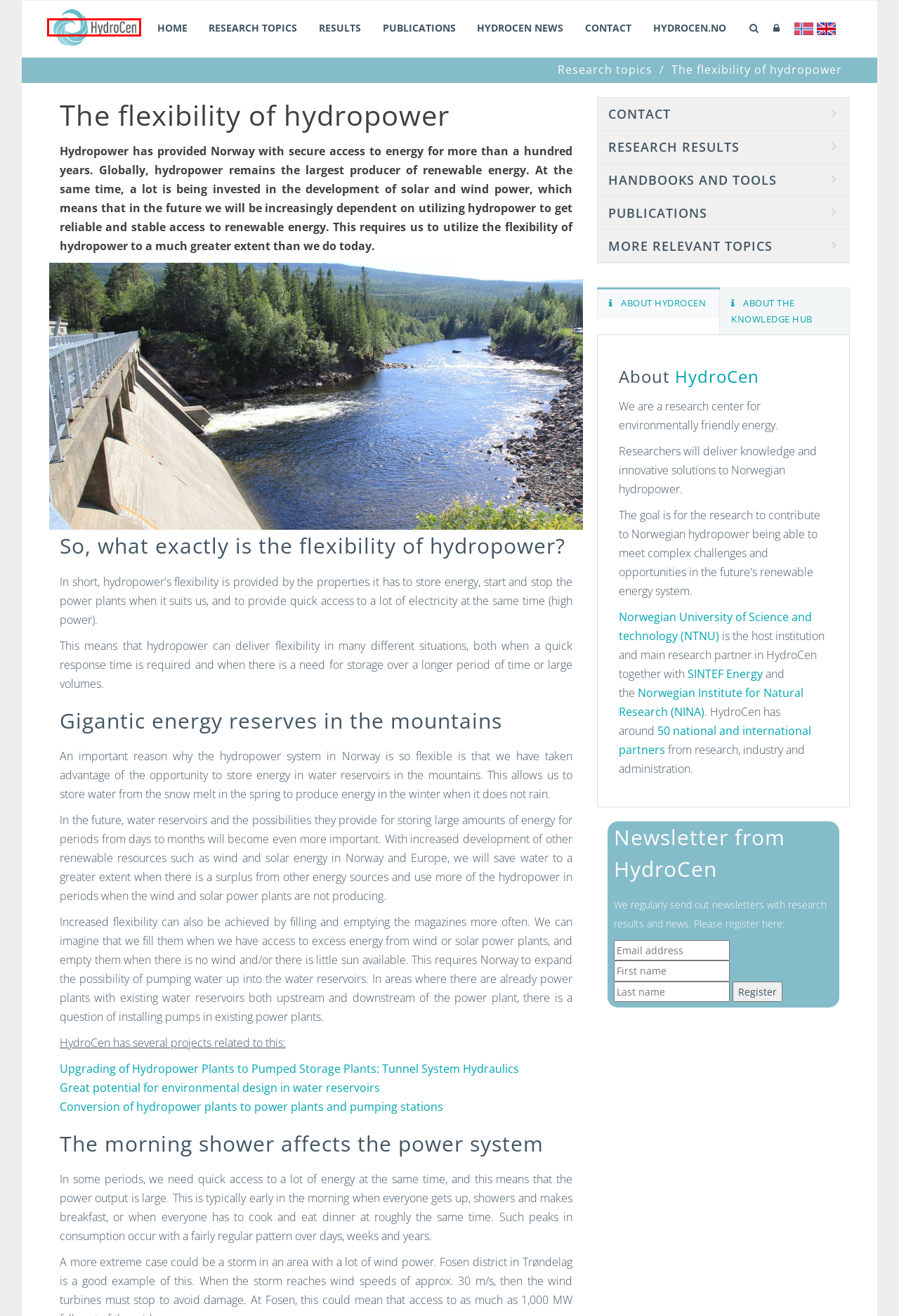You are provided with a screenshot of a webpage that has a red bounding box highlighting a UI element. Choose the most accurate webpage description that matches the new webpage after clicking the highlighted element. Here are your choices:
A. HydroCen News
B. Publications
C. HydroCen Knowledge hub
D. Results
E. Fleksibilitet fra vannkraft
F. Norsk institutt for naturforskning
G. Aktuelt
H. Norwegian Research Centre for Hydropower Technology - FME - HydroCen - NTNU

C